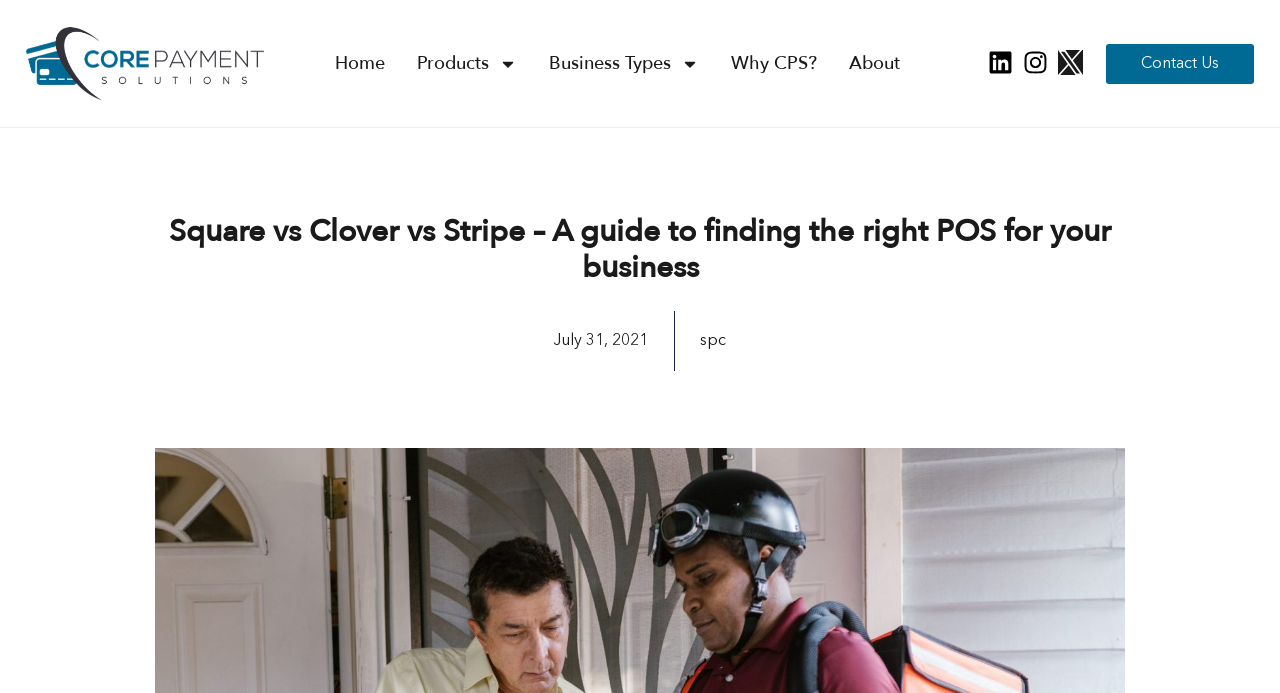Give a one-word or short-phrase answer to the following question: 
What is the main topic of this webpage?

POS systems